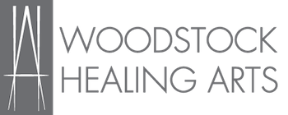Deliver an in-depth description of the image, highlighting major points.

The image features the logo of "Woodstock Healing Arts," characterized by a minimalist design that highlights the name prominently. The logo employs a clean and modern aesthetic, using a combination of elegant lettering to convey a sense of tranquility and healing. The use of a subtle color palette reinforces the calming essence associated with holistic practices. This logo represents a space dedicated to various healing arts, including offerings such as Akashic Records readings and soul listening sessions, providing a glimpse into the spiritual and transformative services available to clients.